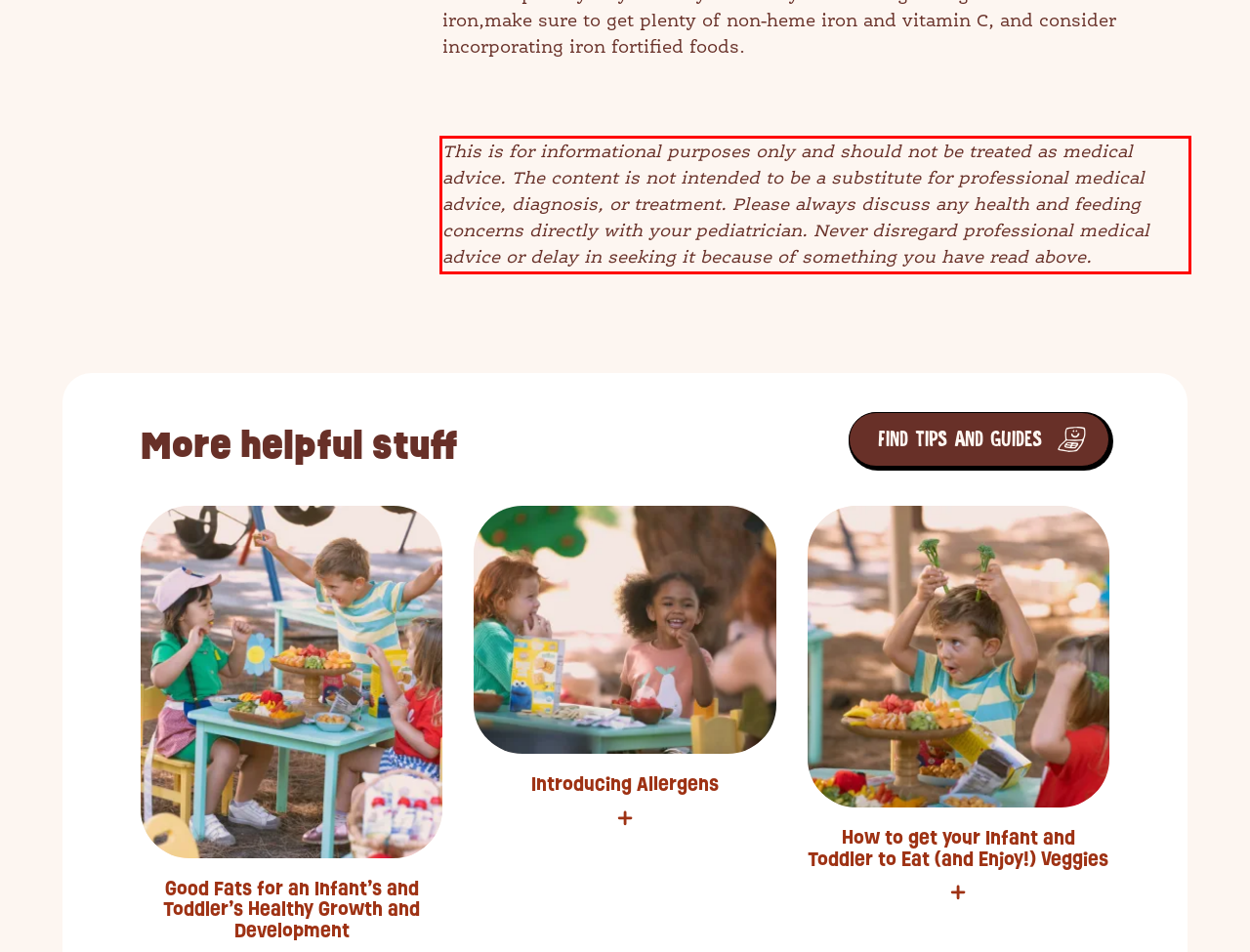Look at the screenshot of the webpage, locate the red rectangle bounding box, and generate the text content that it contains.

This is for informational purposes only and should not be treated as medical advice. The content is not intended to be a substitute for professional medical advice, diagnosis, or treatment. Please always discuss any health and feeding concerns directly with your pediatrician. Never disregard professional medical advice or delay in seeking it because of something you have read above.